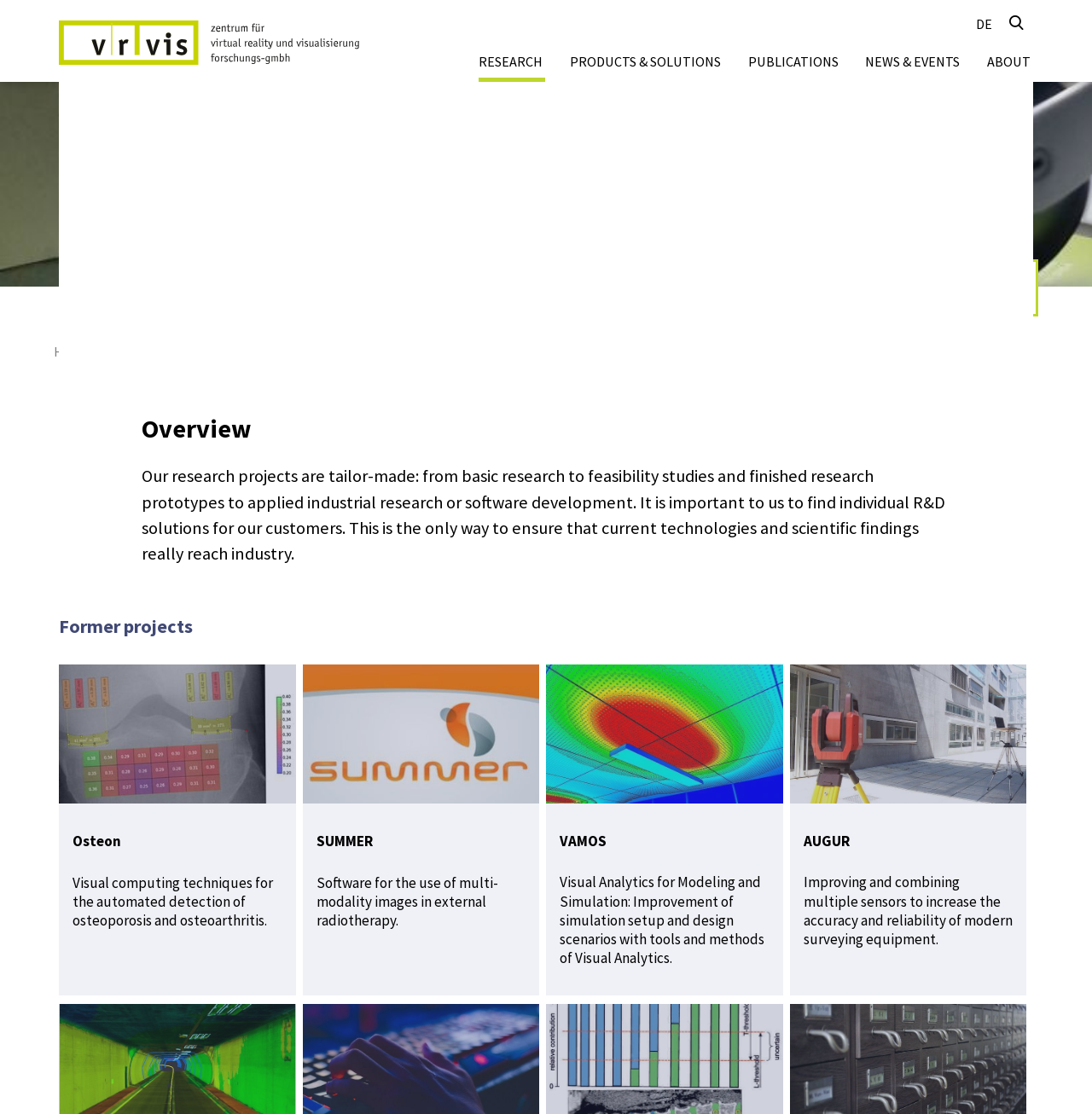Provide a one-word or short-phrase response to the question:
What is the logo of the website?

VRVis